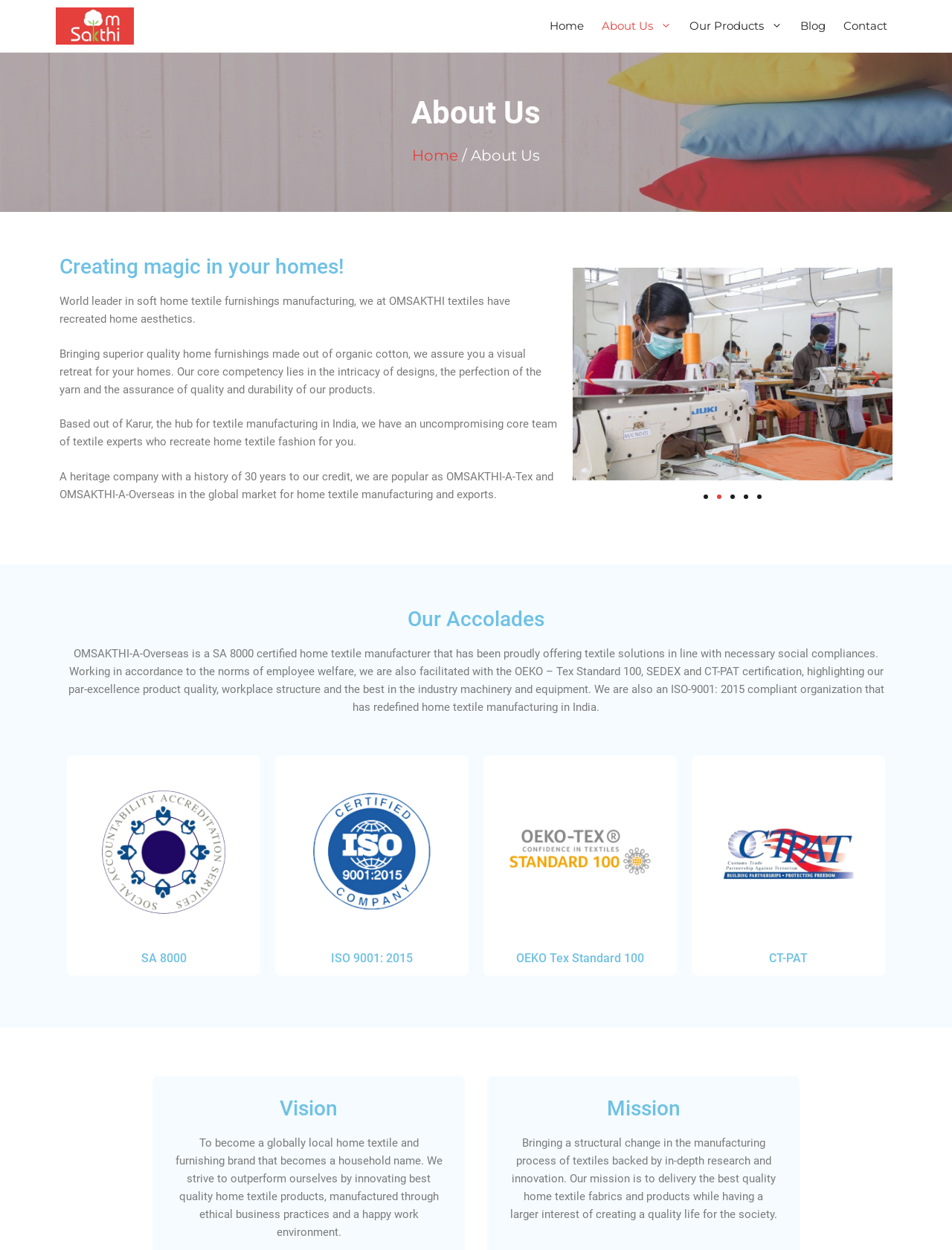Generate a detailed explanation of the webpage's features and information.

The webpage is about OmSakthi-A-Overseas, a world leader in soft home textile furnishings manufacturing. At the top, there is a navigation bar with links to "Home", "About Us", "Our Products", "Blog", and "Contact". Below the navigation bar, there is a heading "About Us" followed by a breadcrumb navigation with a link to "Home" and a separator "/ About Us".

The main content of the page is divided into sections. The first section has a heading "Creating magic in your homes!" and describes the company's mission and products. There are four paragraphs of text that explain the company's expertise in home textile manufacturing, its focus on quality and durability, and its history.

Below the text, there is a carousel with five slides, each containing an image. The carousel has navigation buttons to move to the previous or next slide, and there are also links to go directly to each slide.

The next section has a heading "Our Accolades" and describes the company's certifications, including SA 8000, OEKO-Tex Standard 100, SEDEX, CT-PAT, and ISO-9001: 2015. There is a block of text that explains the company's commitment to social compliance, employee welfare, and product quality.

The final sections have headings "Vision" and "Mission", and describe the company's goals and objectives. The vision is to become a globally recognized home textile and furnishing brand, while the mission is to innovate and deliver high-quality products while creating a positive impact on society.

Throughout the page, there are several images, including the company's logo, product images, and icons representing the company's certifications.